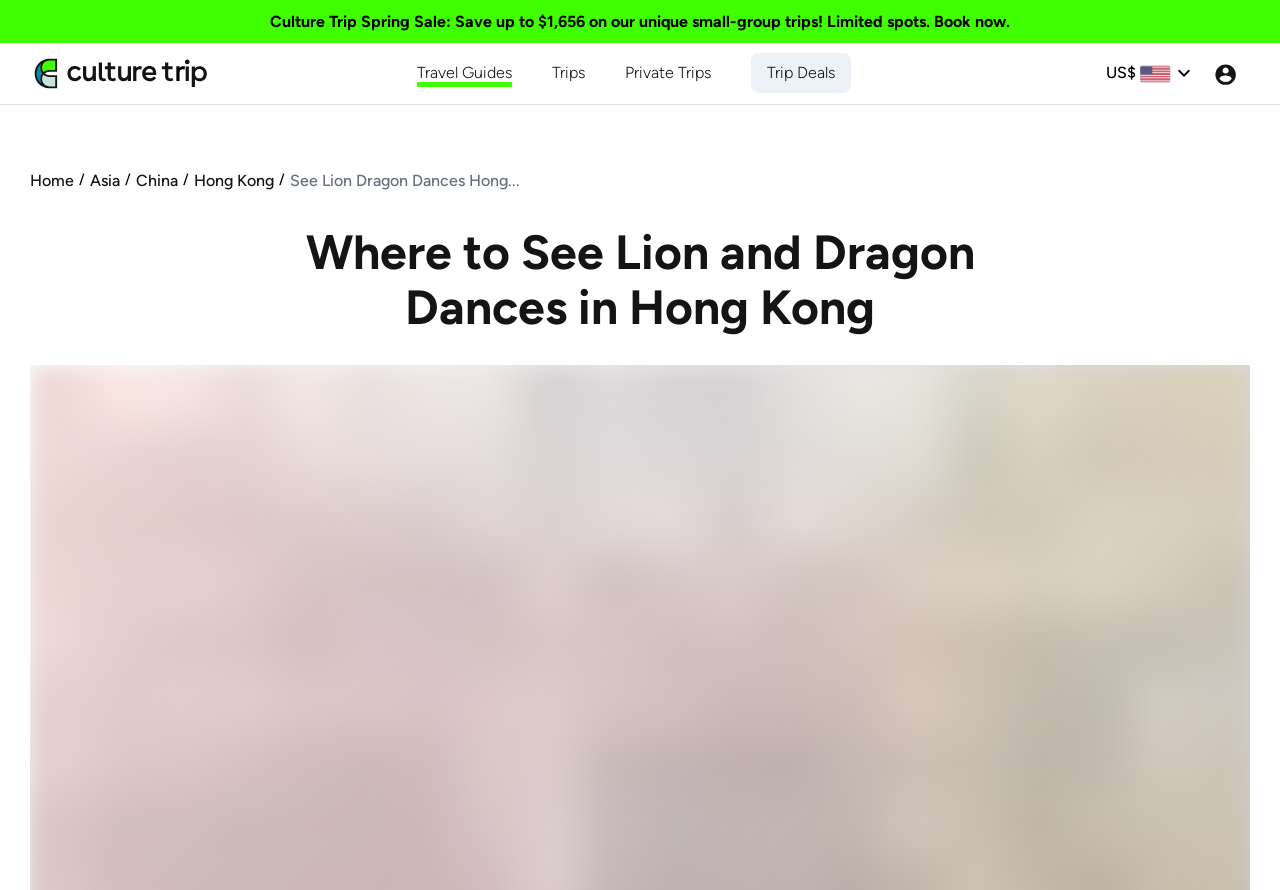Determine the bounding box coordinates of the UI element described by: "See Lion Dragon Dances Hong...".

[0.227, 0.189, 0.406, 0.216]